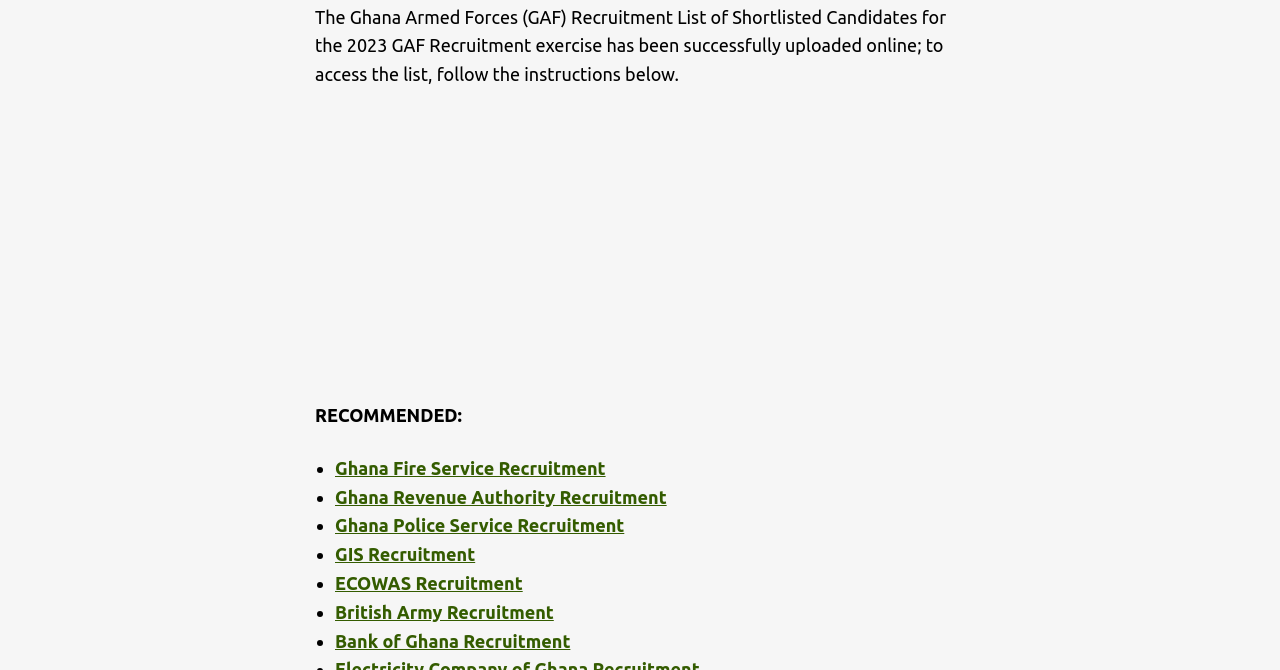Give a concise answer of one word or phrase to the question: 
Is there an advertisement on the webpage?

Yes